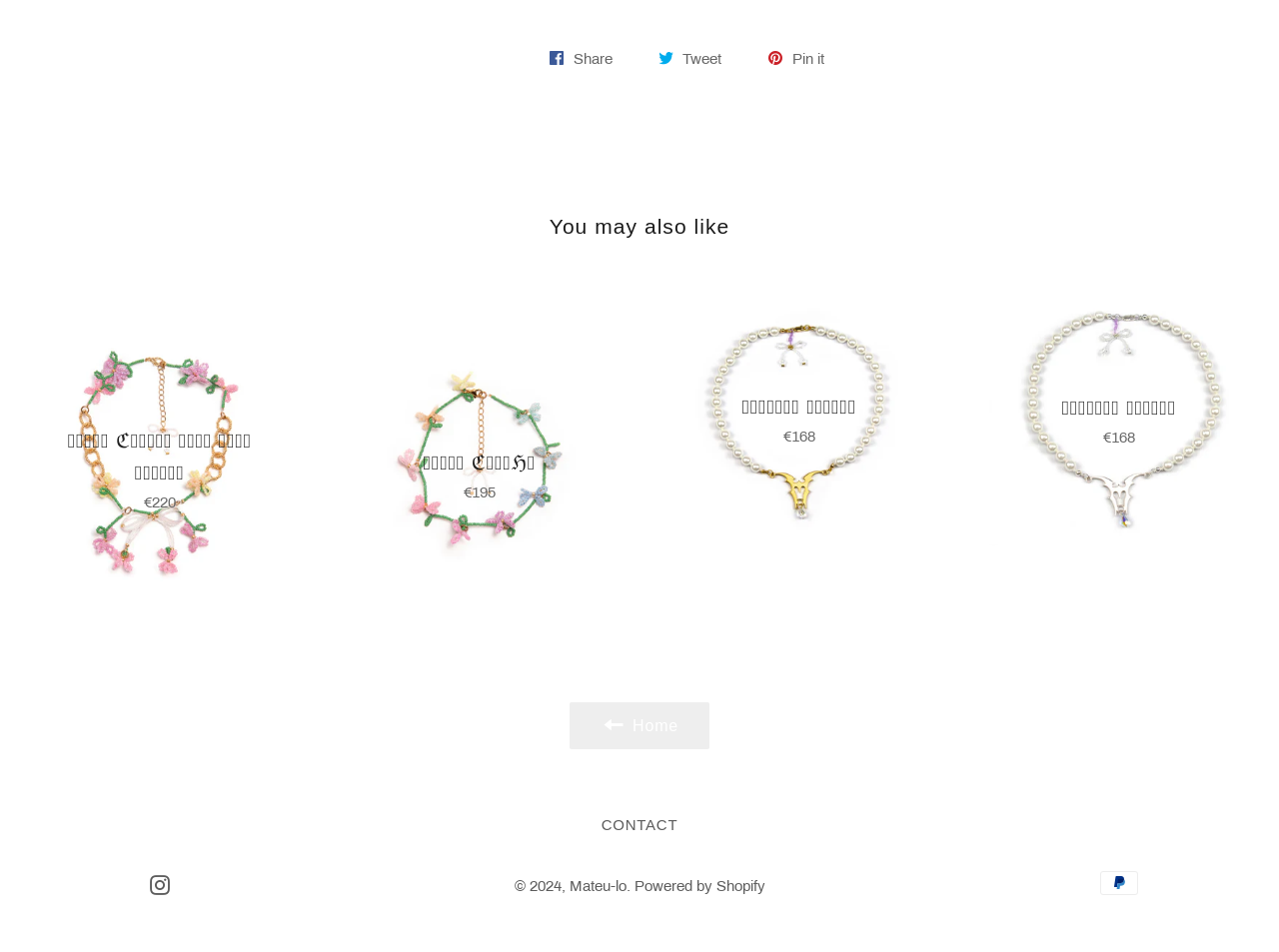Using the description: "Powered by Shopify", identify the bounding box of the corresponding UI element in the screenshot.

[0.496, 0.923, 0.598, 0.939]